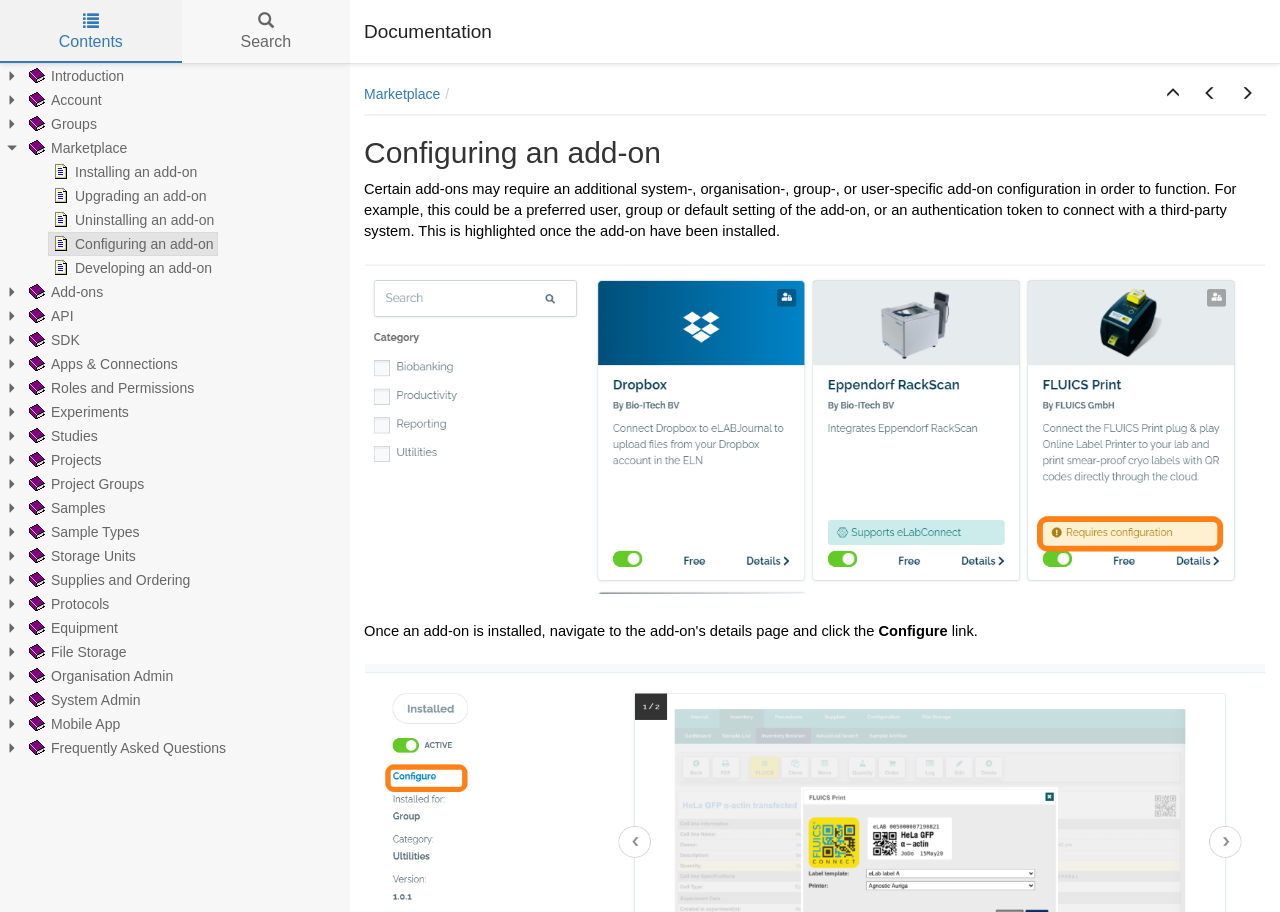What is the text of the link that allows users to skip to the main content?
Look at the image and answer the question using a single word or phrase.

Skip to main content